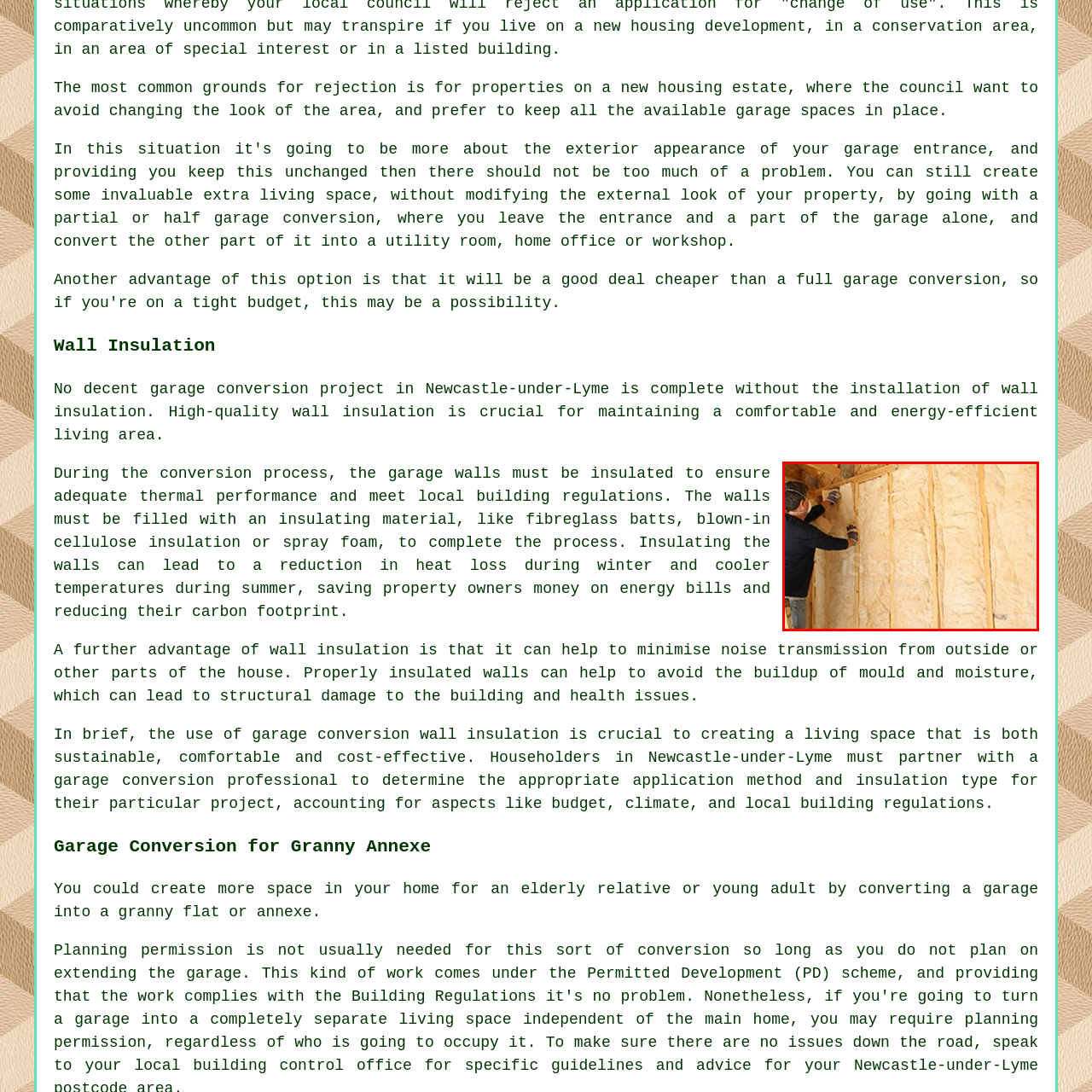Why is proper wall insulation essential in a converted garage?
Focus on the part of the image marked with a red bounding box and deliver an in-depth answer grounded in the visual elements you observe.

Proper wall insulation is essential in a converted garage to create a comfortable living environment by reducing heat loss during winter and maintaining cooler temperatures in summer, and it also contributes to energy savings, noise reduction, and protection against moisture-related issues.